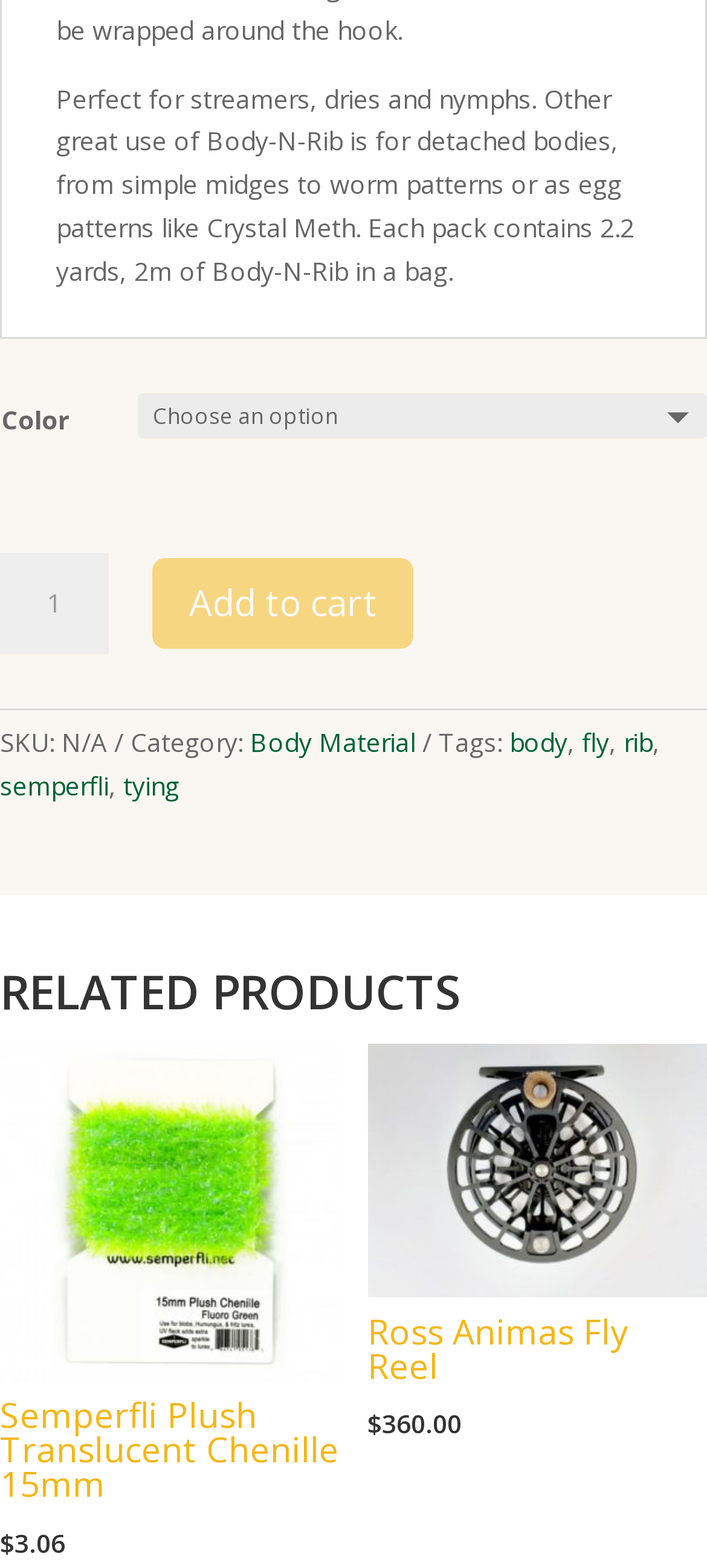Given the content of the image, can you provide a detailed answer to the question?
What is the price of the related product 'Ross Animas Fly Reel'?

The price of the related product 'Ross Animas Fly Reel' is obtained from the link element with the text ' Ross Animas Fly Reel $360.00', which is located in the 'RELATED PRODUCTS' section.